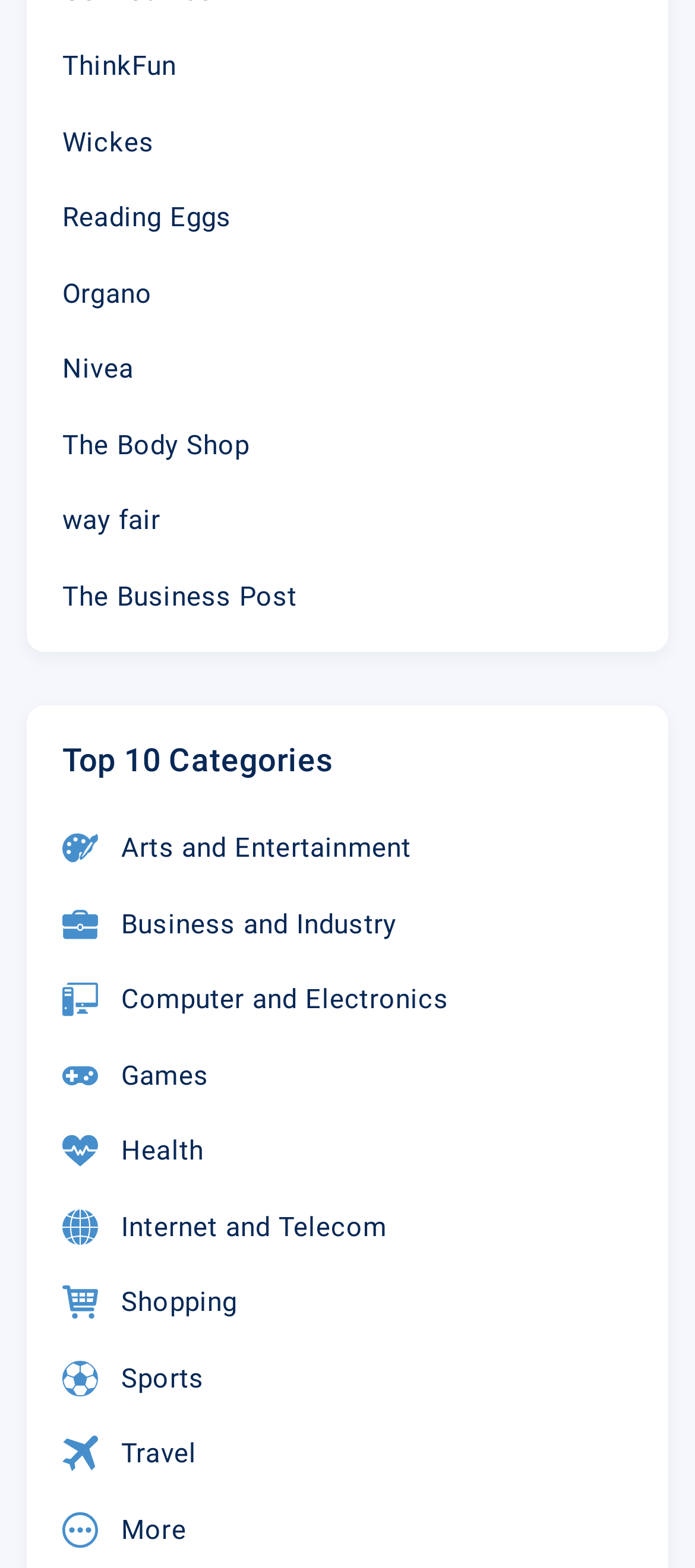Locate the bounding box of the UI element described in the following text: "The Body Shop".

[0.09, 0.271, 0.359, 0.297]